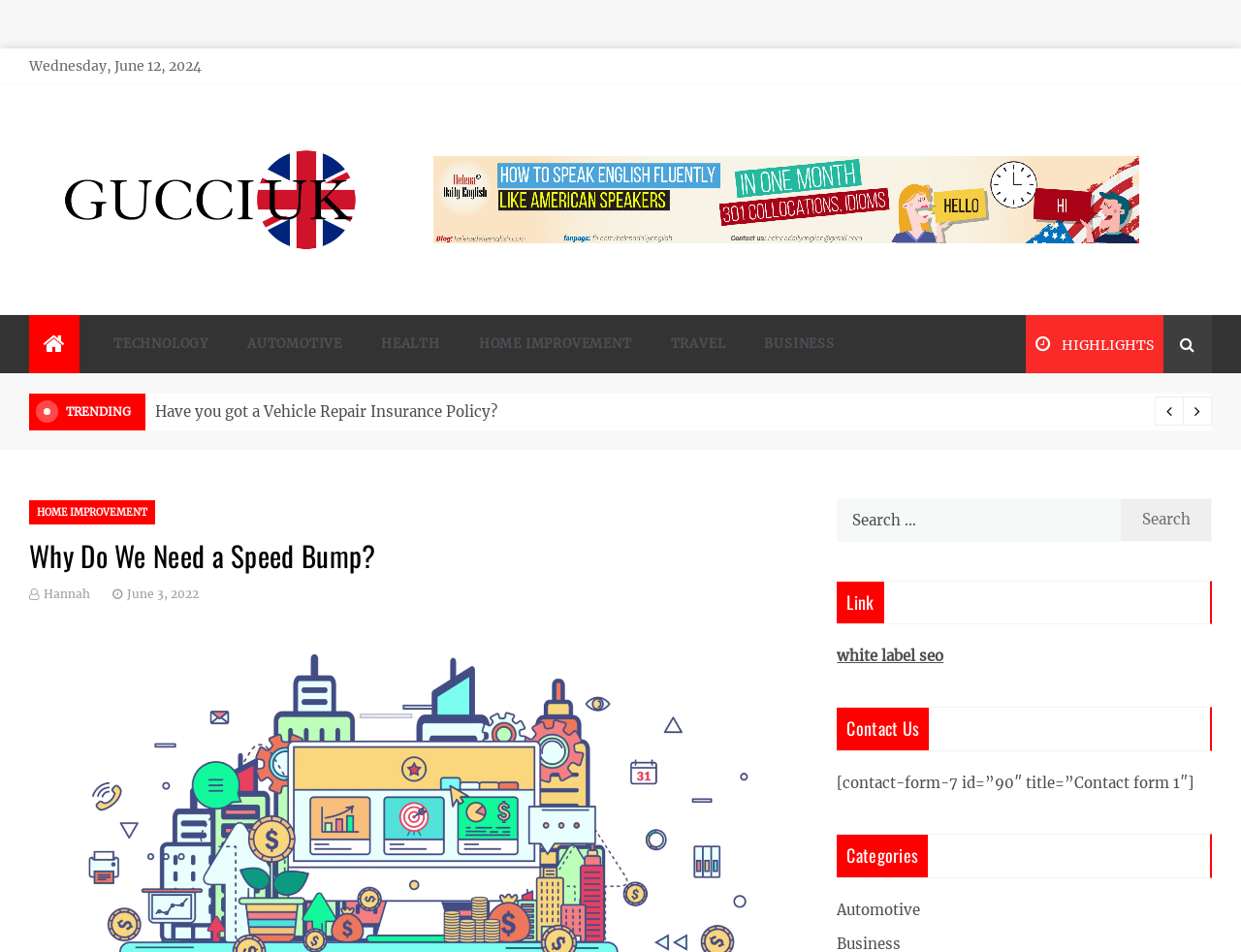Find the bounding box coordinates of the clickable element required to execute the following instruction: "Search for something". Provide the coordinates as four float numbers between 0 and 1, i.e., [left, top, right, bottom].

[0.674, 0.523, 0.902, 0.569]